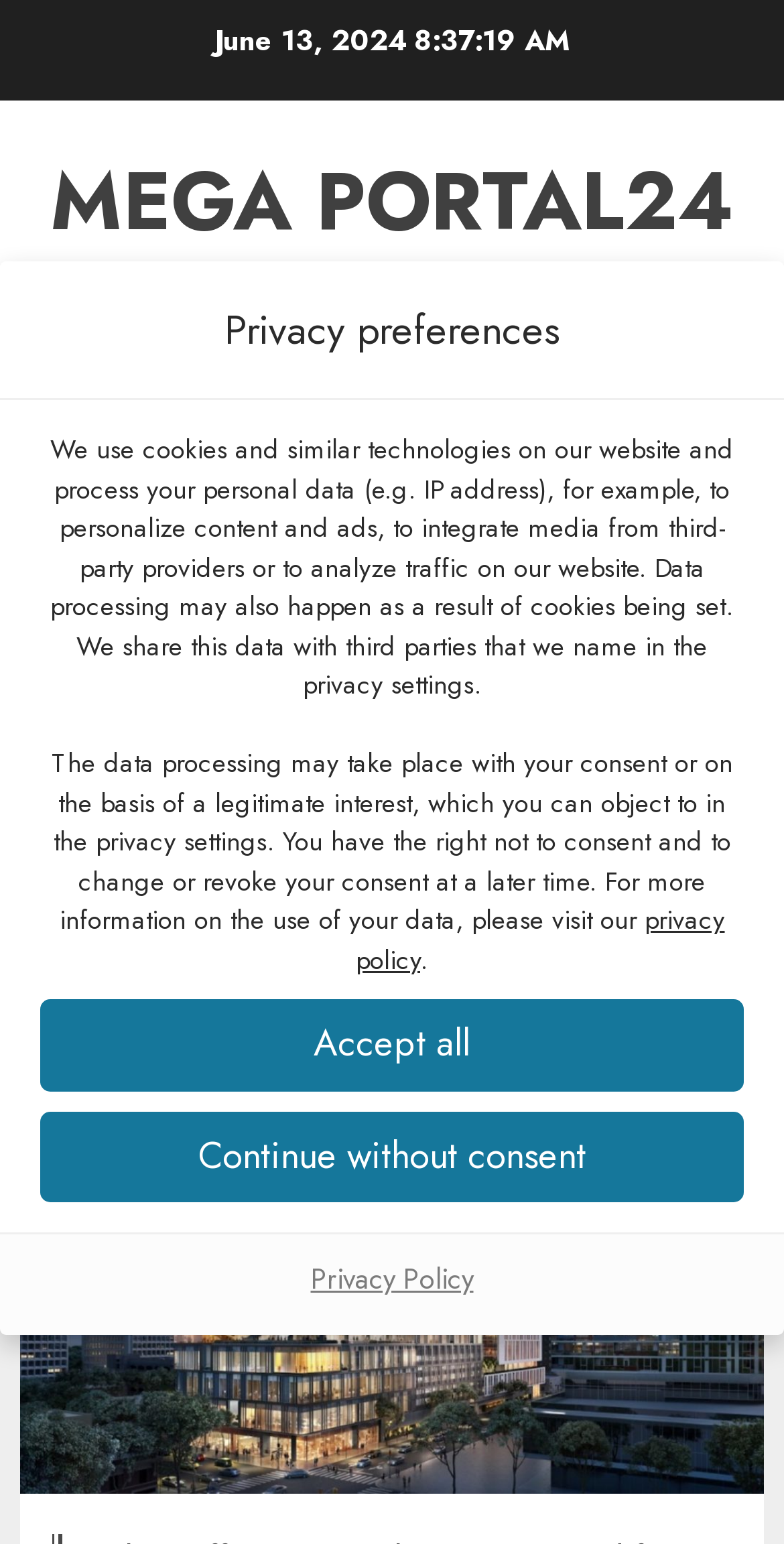Please specify the bounding box coordinates of the region to click in order to perform the following instruction: "Click on the Tea Biz link".

None